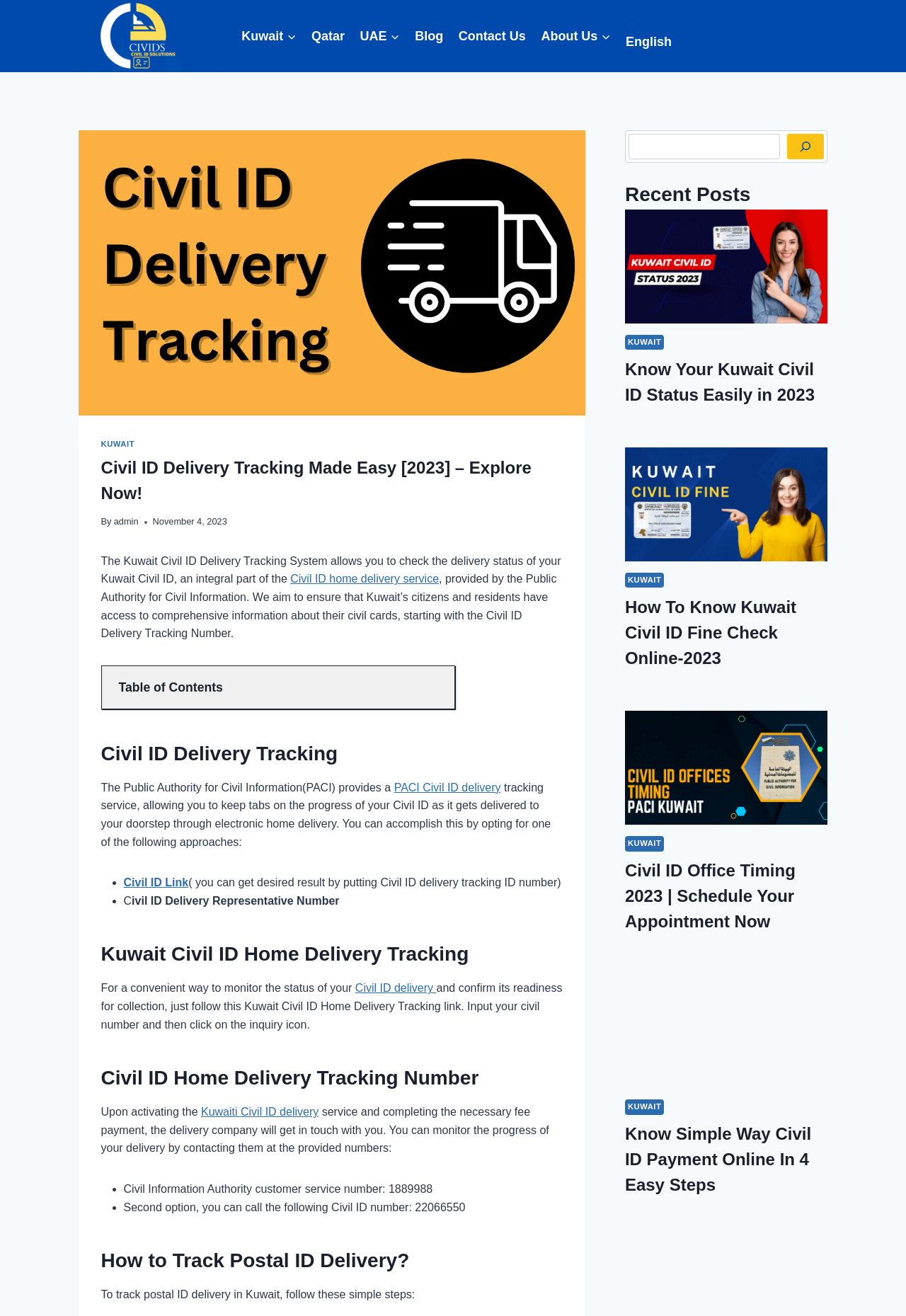What is the customer service number of the Civil Information Authority?
Look at the webpage screenshot and answer the question with a detailed explanation.

The customer service number of the Civil Information Authority is 1889988, which can be used to contact them for inquiries about your Civil ID delivery.